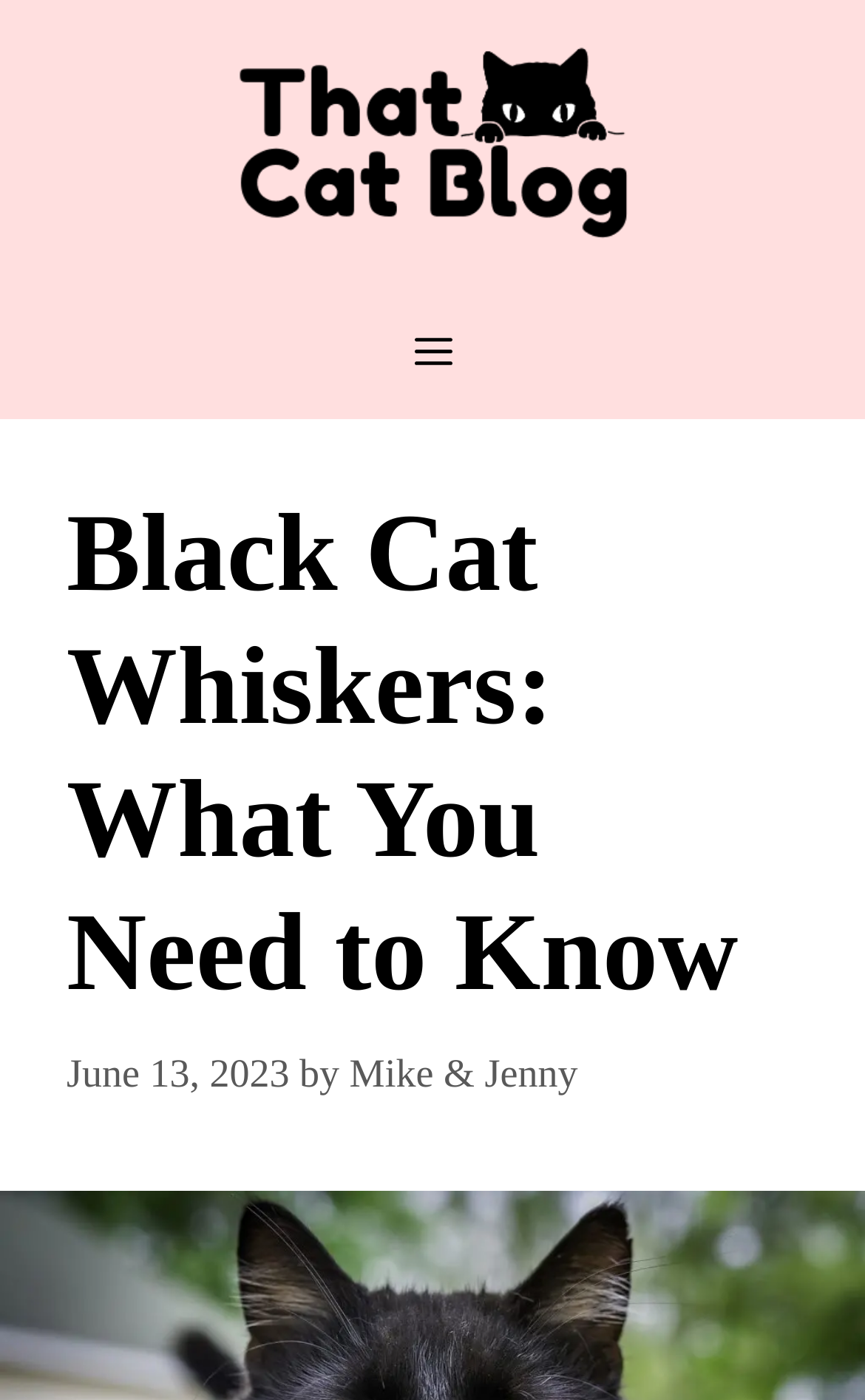Using the information in the image, could you please answer the following question in detail:
Who wrote the article?

I found the answer by examining the header section of the page, which contains a link with the text 'Mike & Jenny' next to the 'by' keyword, indicating the authors of the article.